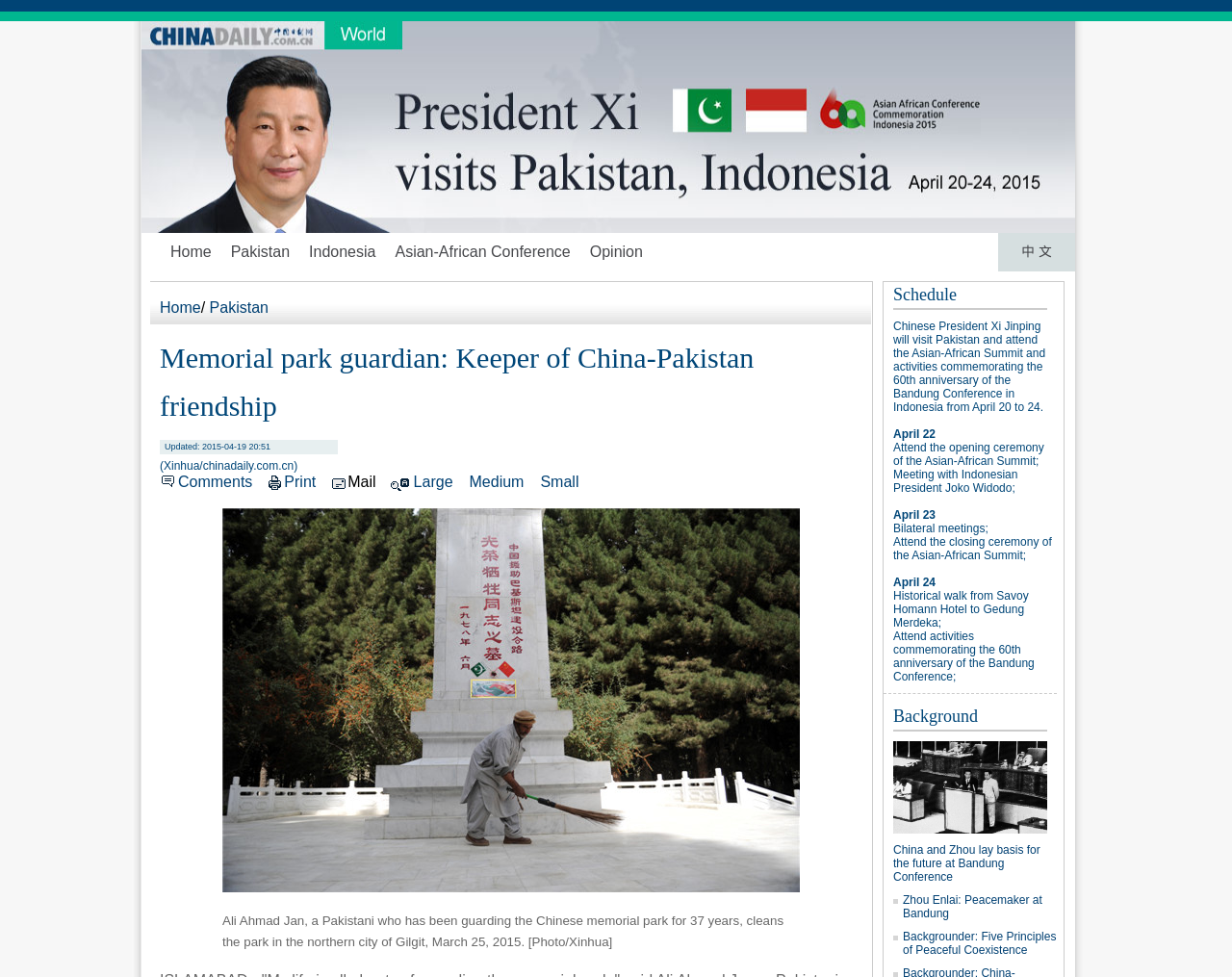From the image, can you give a detailed response to the question below:
What is the name of the memorial park guardian?

The answer can be found in the text description of the image, which states 'Ali Ahmad Jan, a Pakistani who has been guarding the Chinese memorial park for 37 years, cleans the park in the northern city of Gilgit, March 25, 2015.'